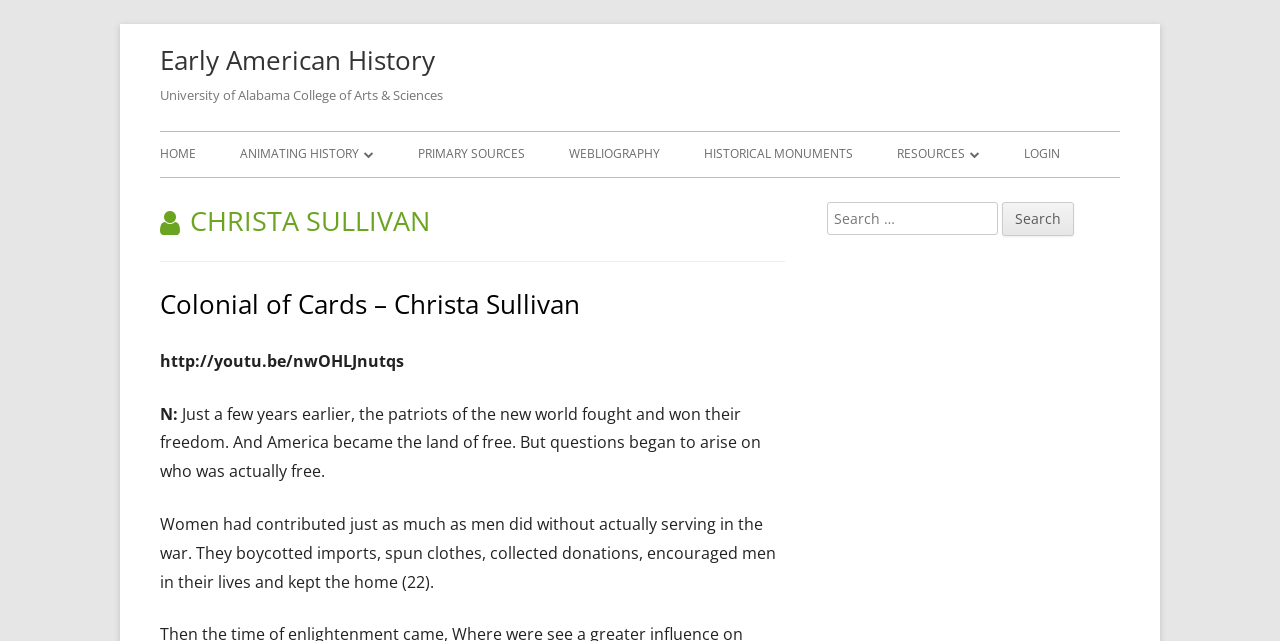Locate the bounding box coordinates of the UI element described by: "parent_node: Search for: value="Search"". Provide the coordinates as four float numbers between 0 and 1, formatted as [left, top, right, bottom].

[0.783, 0.315, 0.839, 0.368]